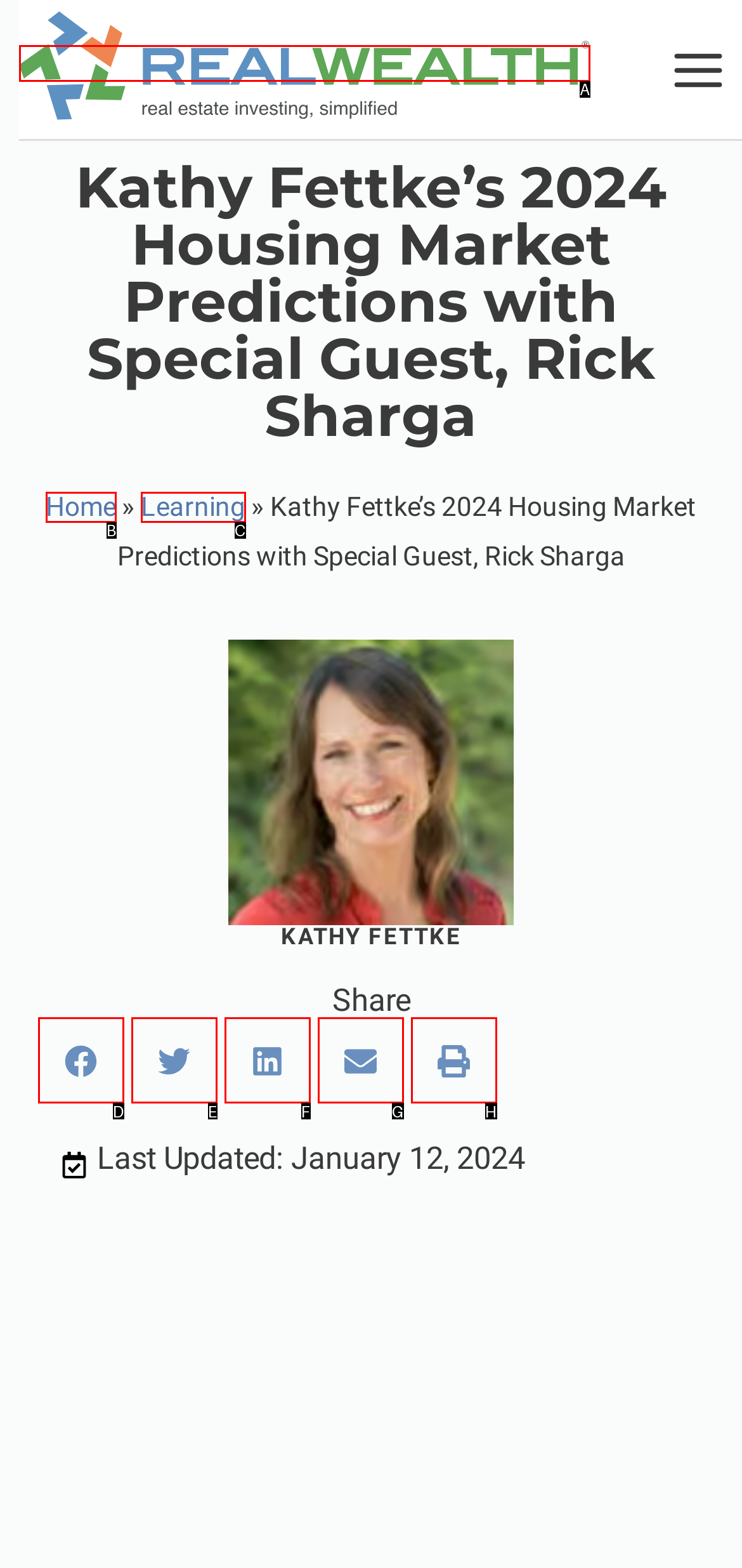Identify the correct UI element to click on to achieve the task: Click on the RealWealth link. Provide the letter of the appropriate element directly from the available choices.

A